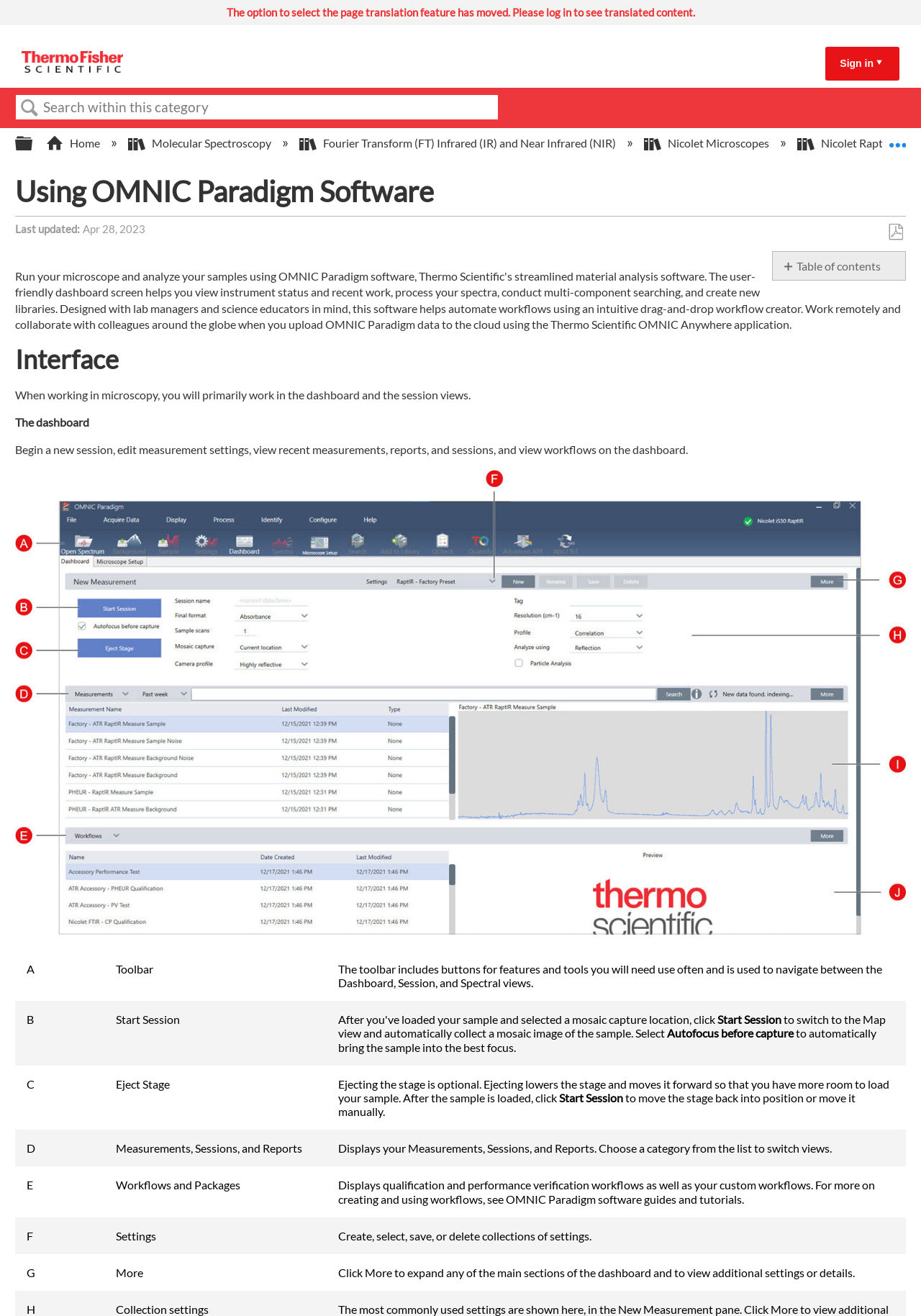Identify the text that serves as the heading for the webpage and generate it.

Using OMNIC Paradigm Software